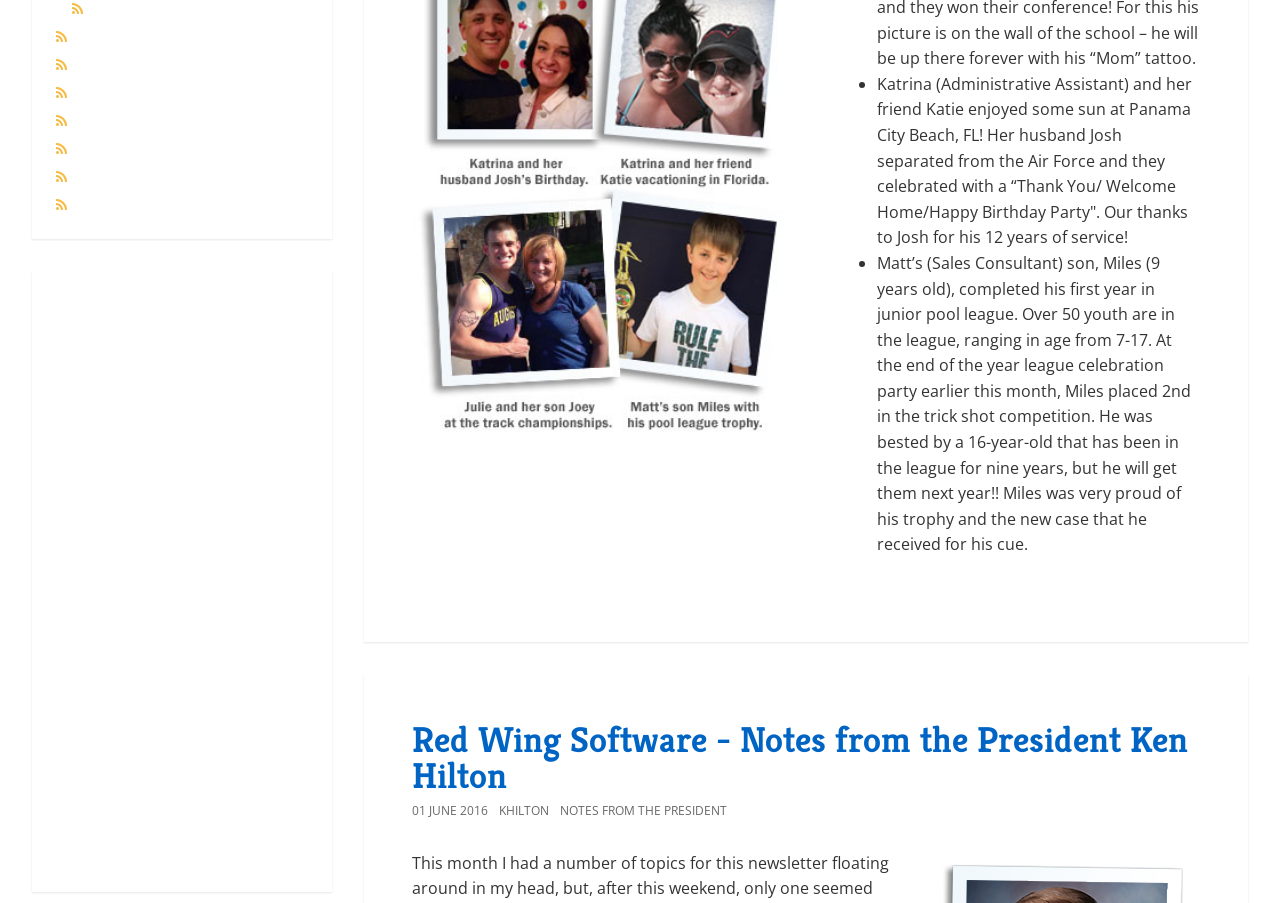Provide the bounding box coordinates of the area you need to click to execute the following instruction: "Click the 'About Us' link".

None